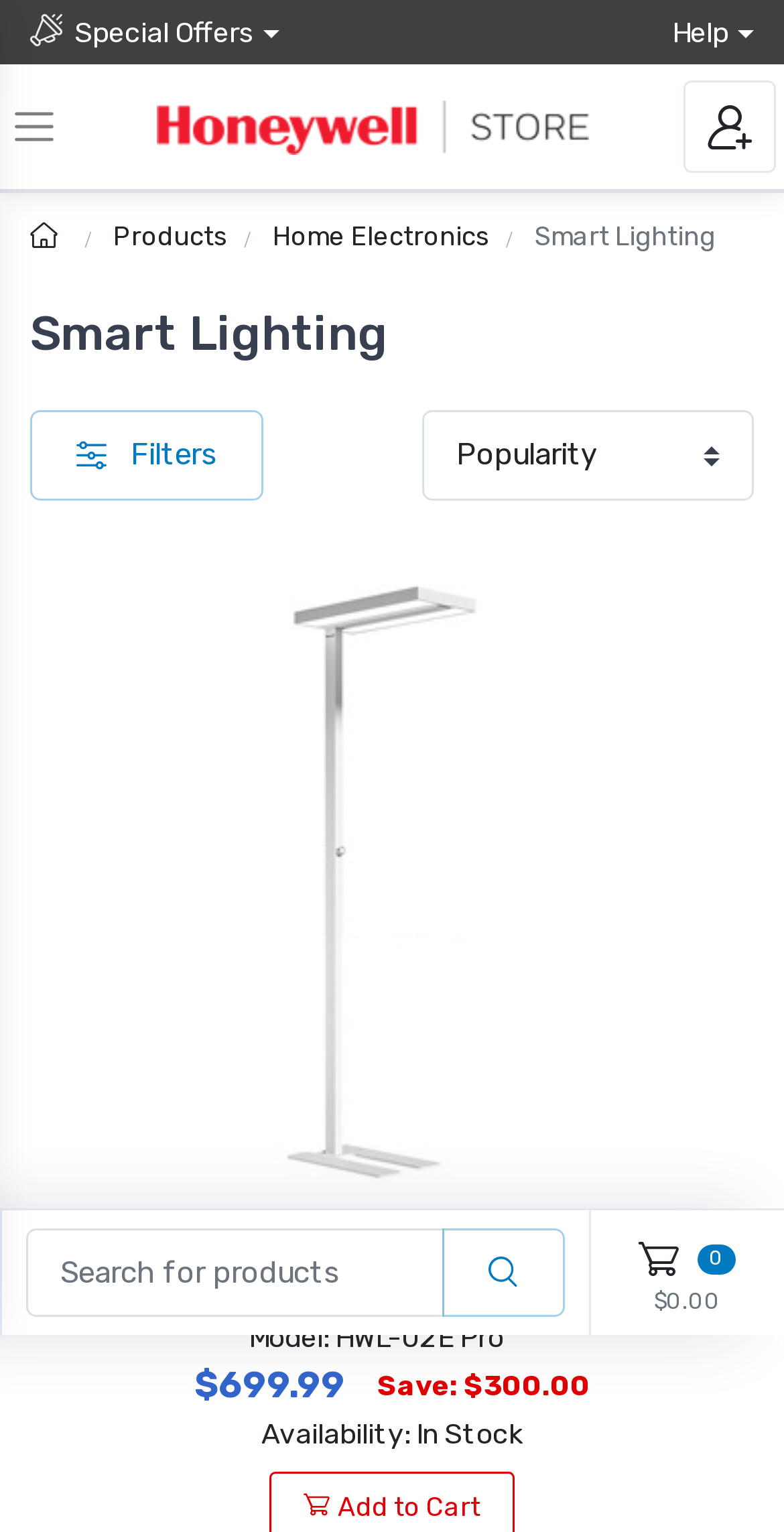Locate the bounding box coordinates of the UI element described by: "alt="the official Honeywell brand store"". Provide the coordinates as four float numbers between 0 and 1, formatted as [left, top, right, bottom].

[0.178, 0.054, 0.771, 0.112]